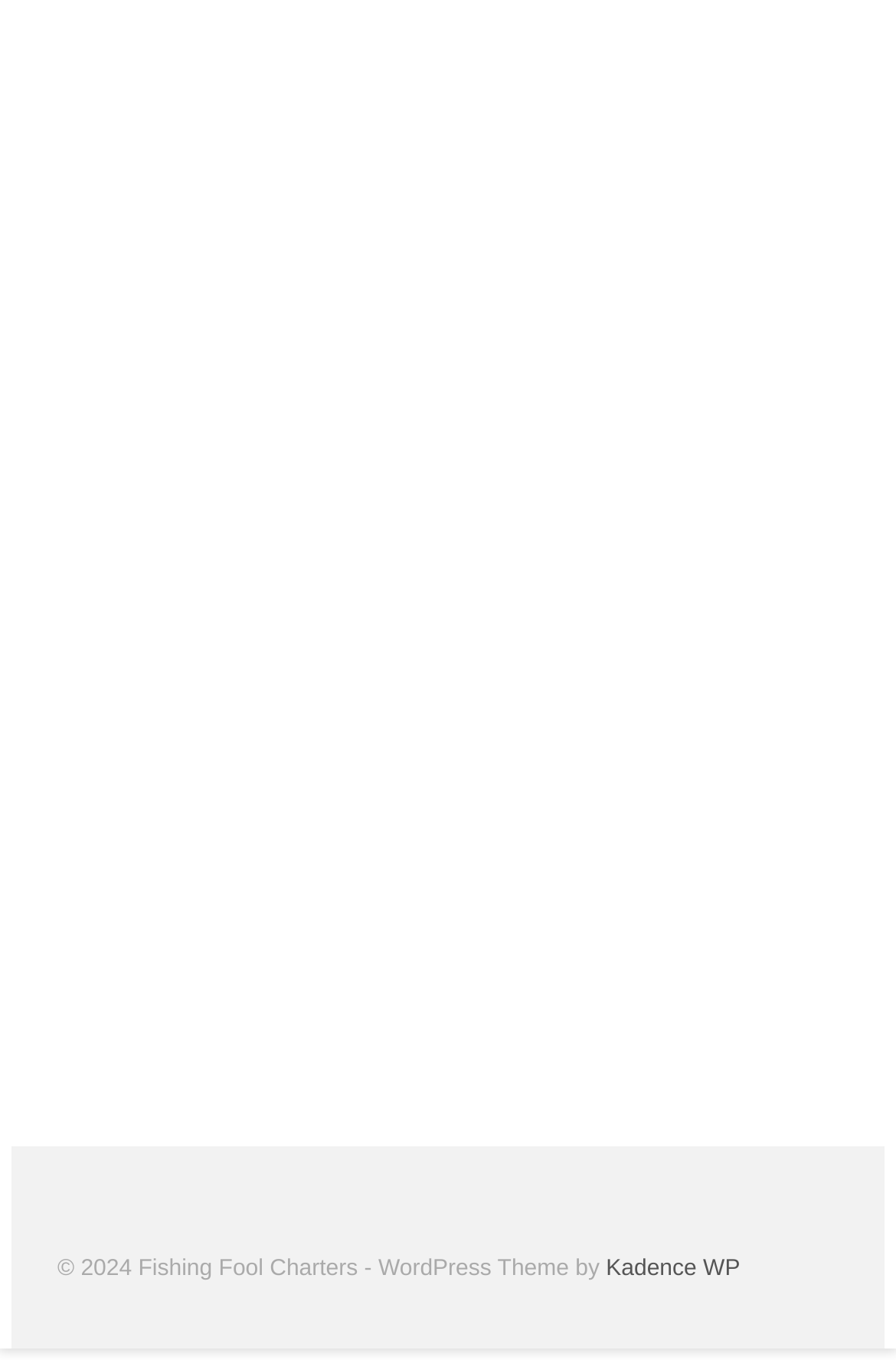Extract the bounding box coordinates of the UI element described by: "Kadence WP". The coordinates should include four float numbers ranging from 0 to 1, e.g., [left, top, right, bottom].

[0.676, 0.924, 0.826, 0.943]